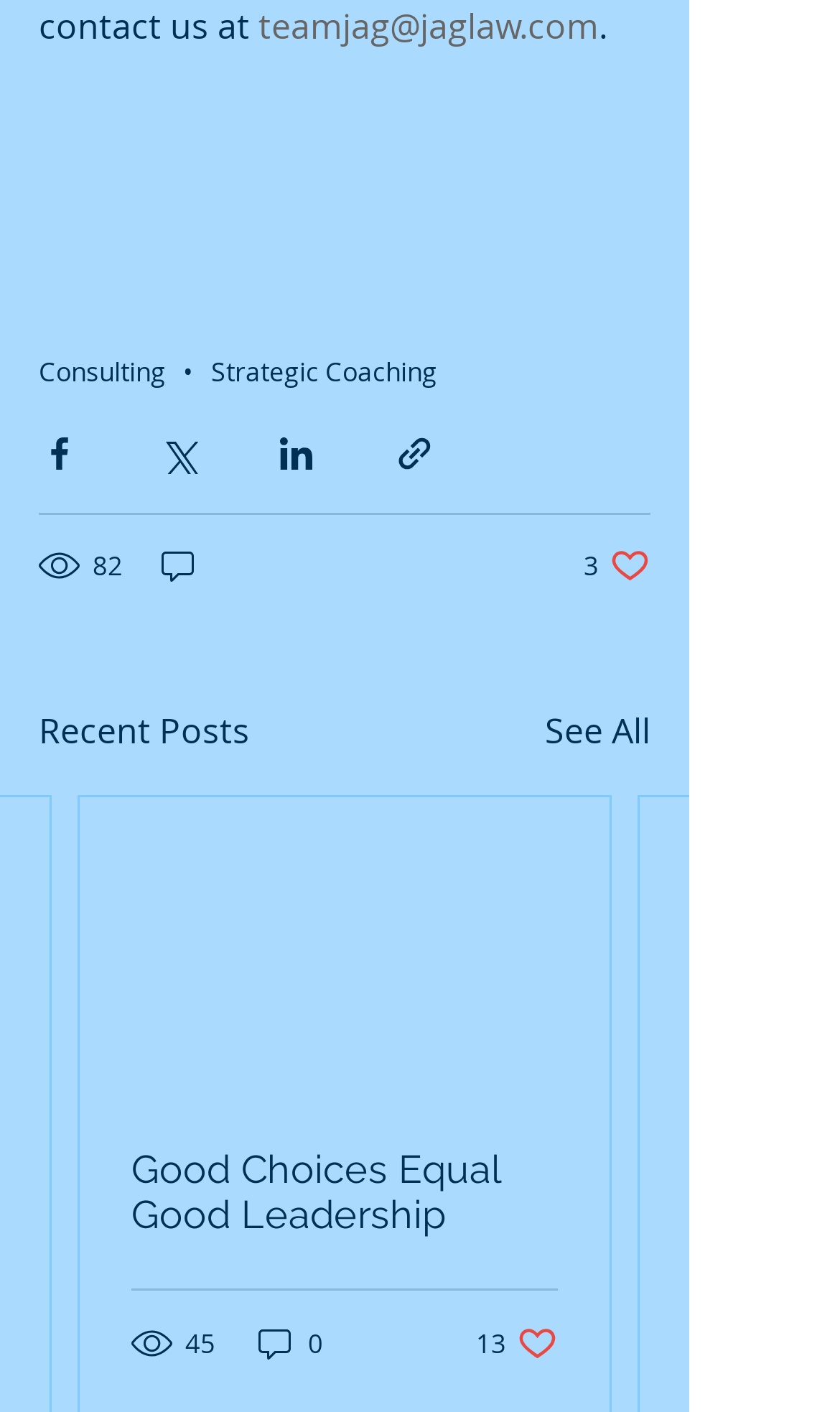Calculate the bounding box coordinates of the UI element given the description: "0".

[0.303, 0.937, 0.39, 0.966]